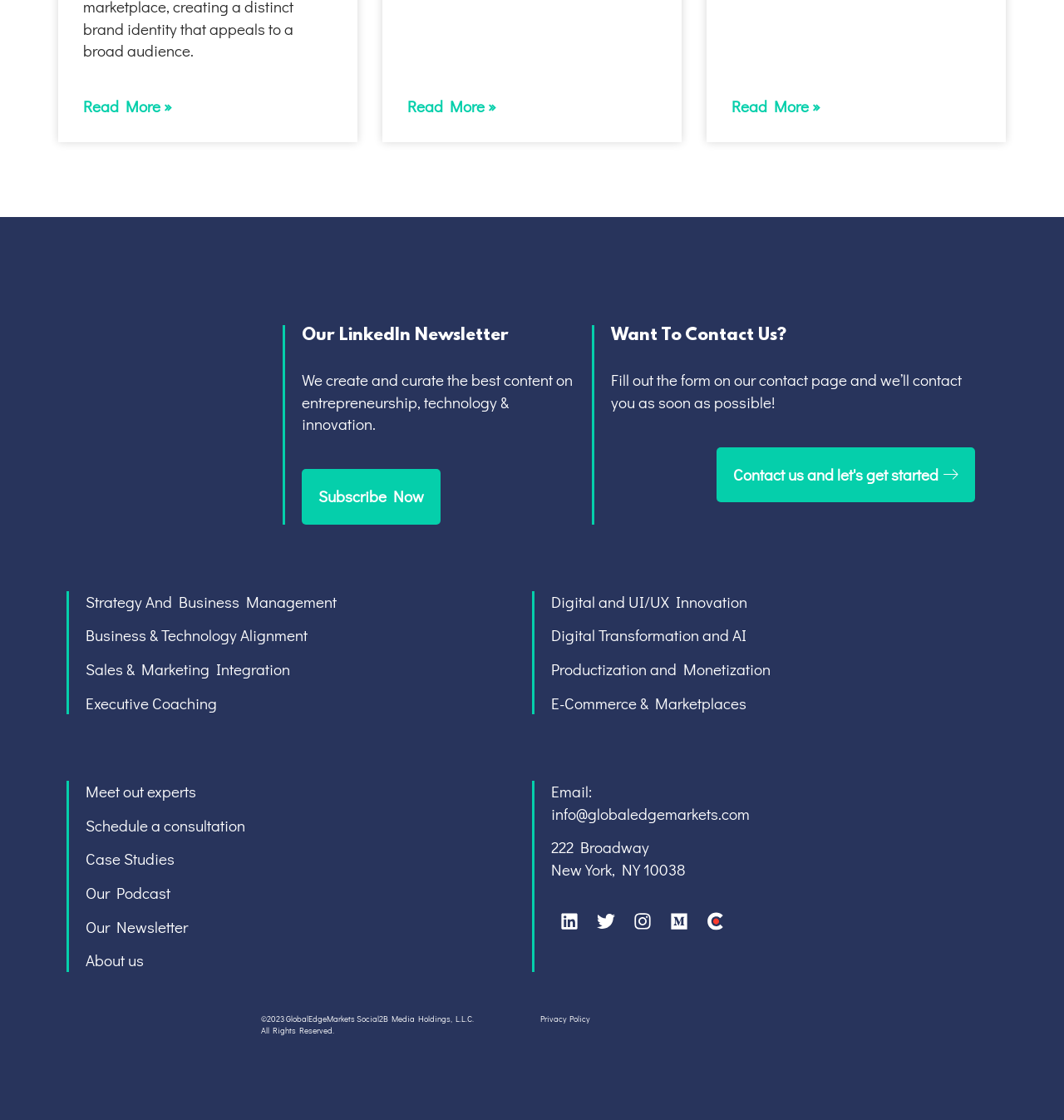What is the name of the company?
Please provide a full and detailed response to the question.

The name of the company can be found in the link 'GlobalEdgeMarkets' with the image 'GlobalEdgeMarkets' at the top of the webpage, and also in the footer section with the copyright information.